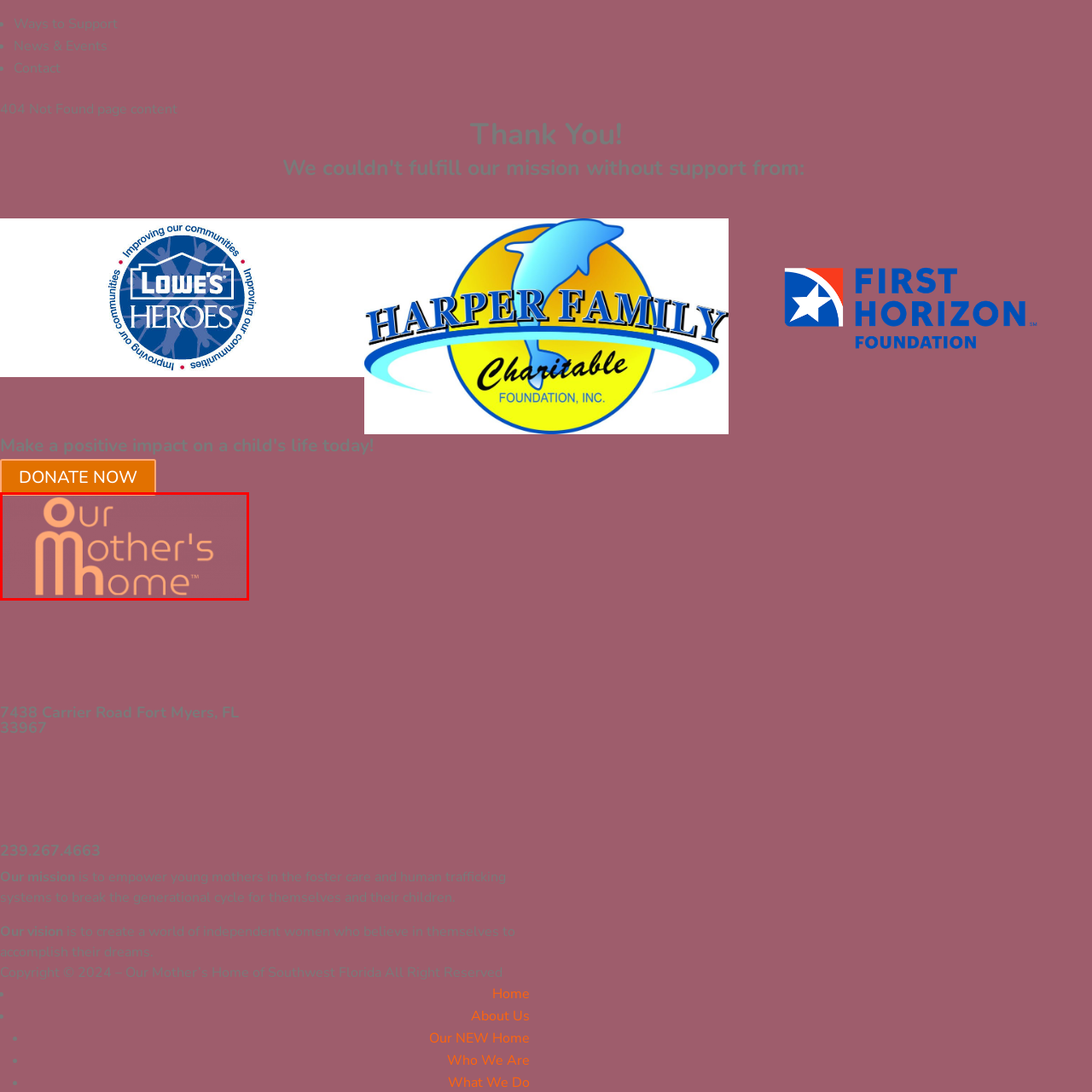Refer to the image encased in the red bounding box and answer the subsequent question with a single word or phrase:
What is the organization's focus?

Supporting young mothers